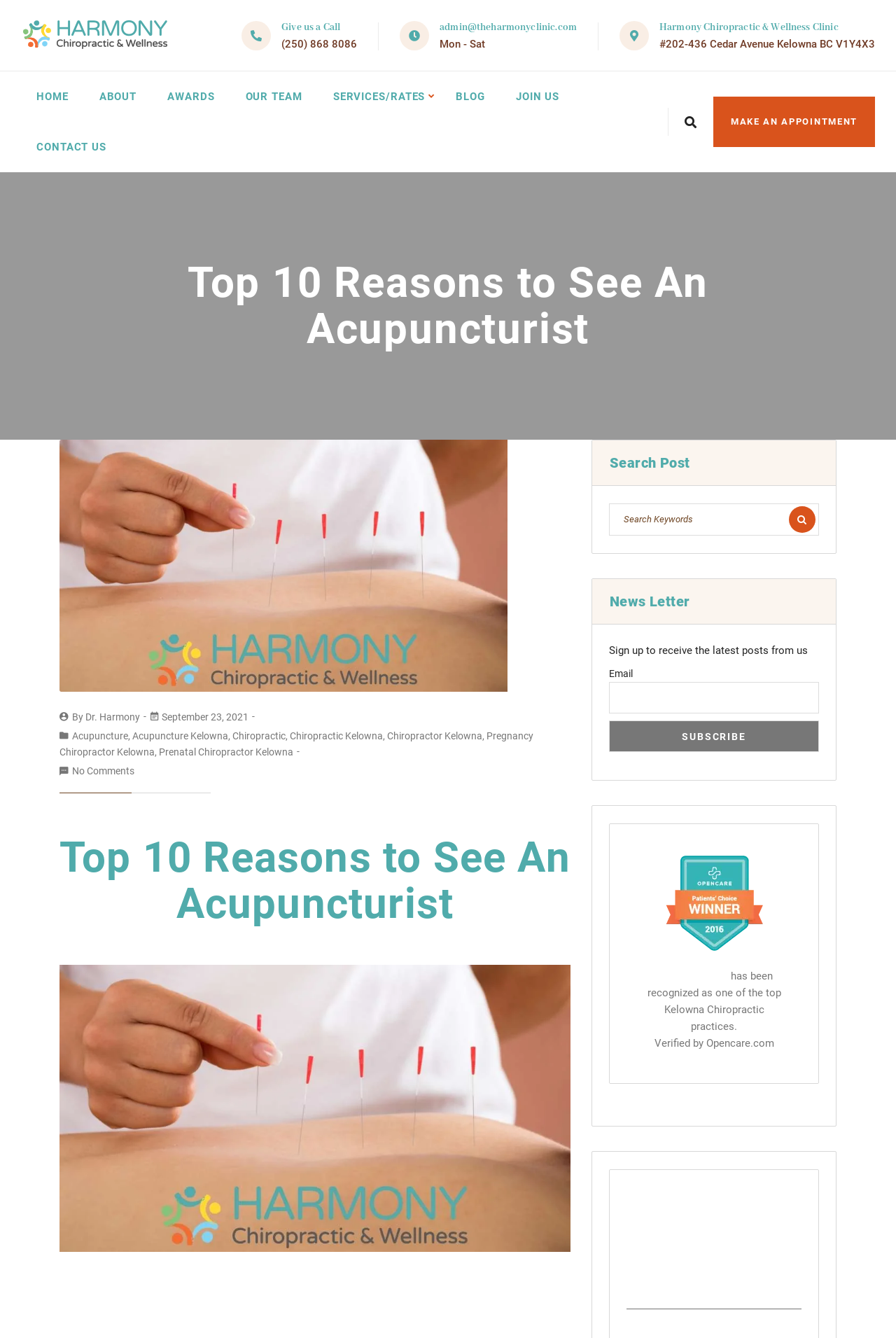Extract the bounding box coordinates for the UI element described by the text: "(250) 868 8086". The coordinates should be in the form of [left, top, right, bottom] with values between 0 and 1.

[0.314, 0.028, 0.399, 0.037]